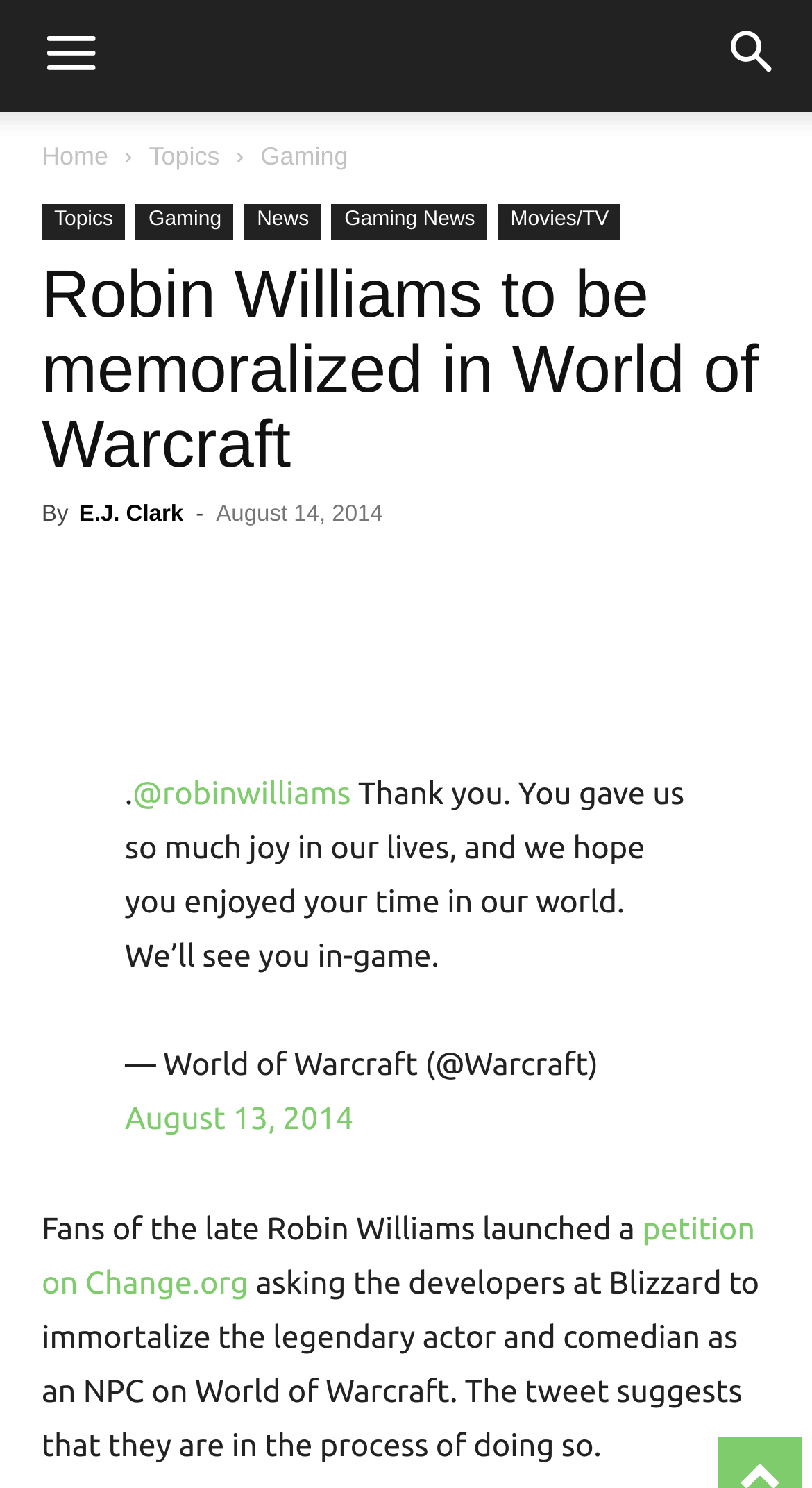What is the topic of the news article?
Look at the image and respond with a one-word or short phrase answer.

Robin Williams